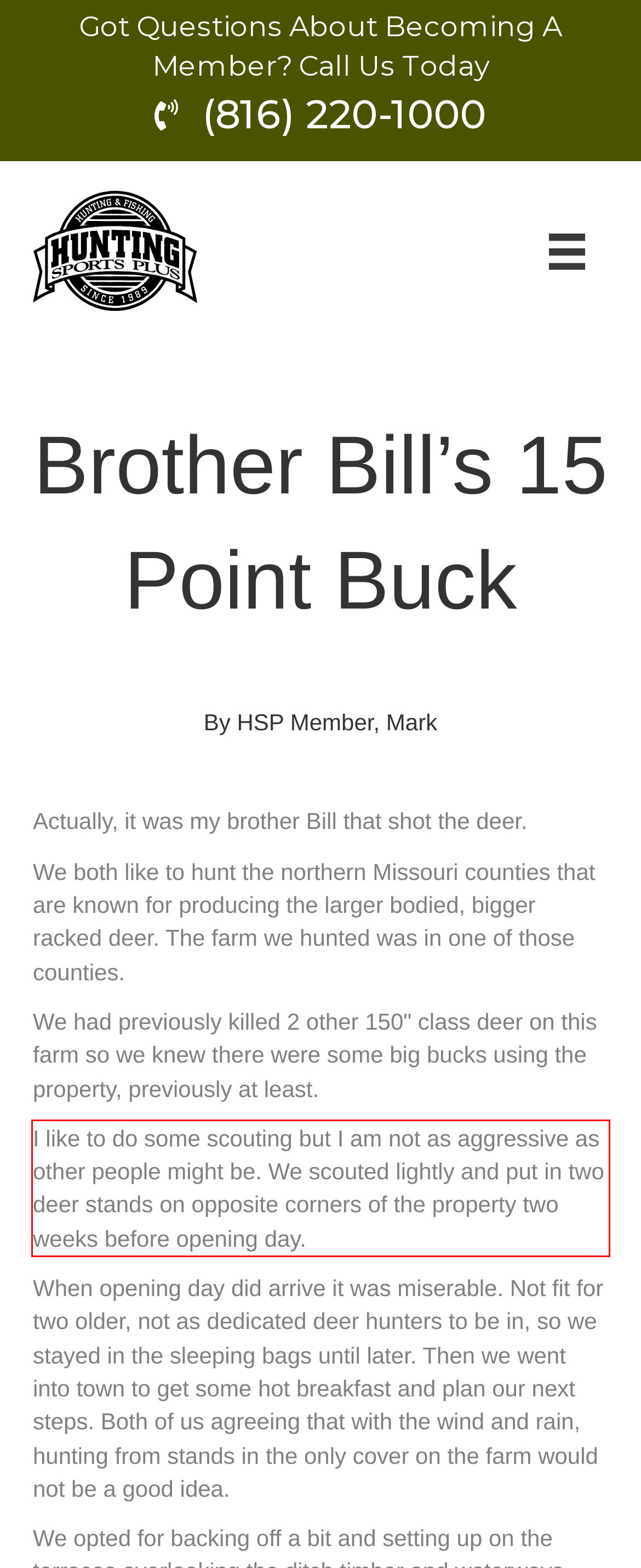You have a screenshot of a webpage with a red bounding box. Use OCR to generate the text contained within this red rectangle.

I like to do some scouting but I am not as aggressive as other people might be. We scouted lightly and put in two deer stands on opposite corners of the property two weeks before opening day.